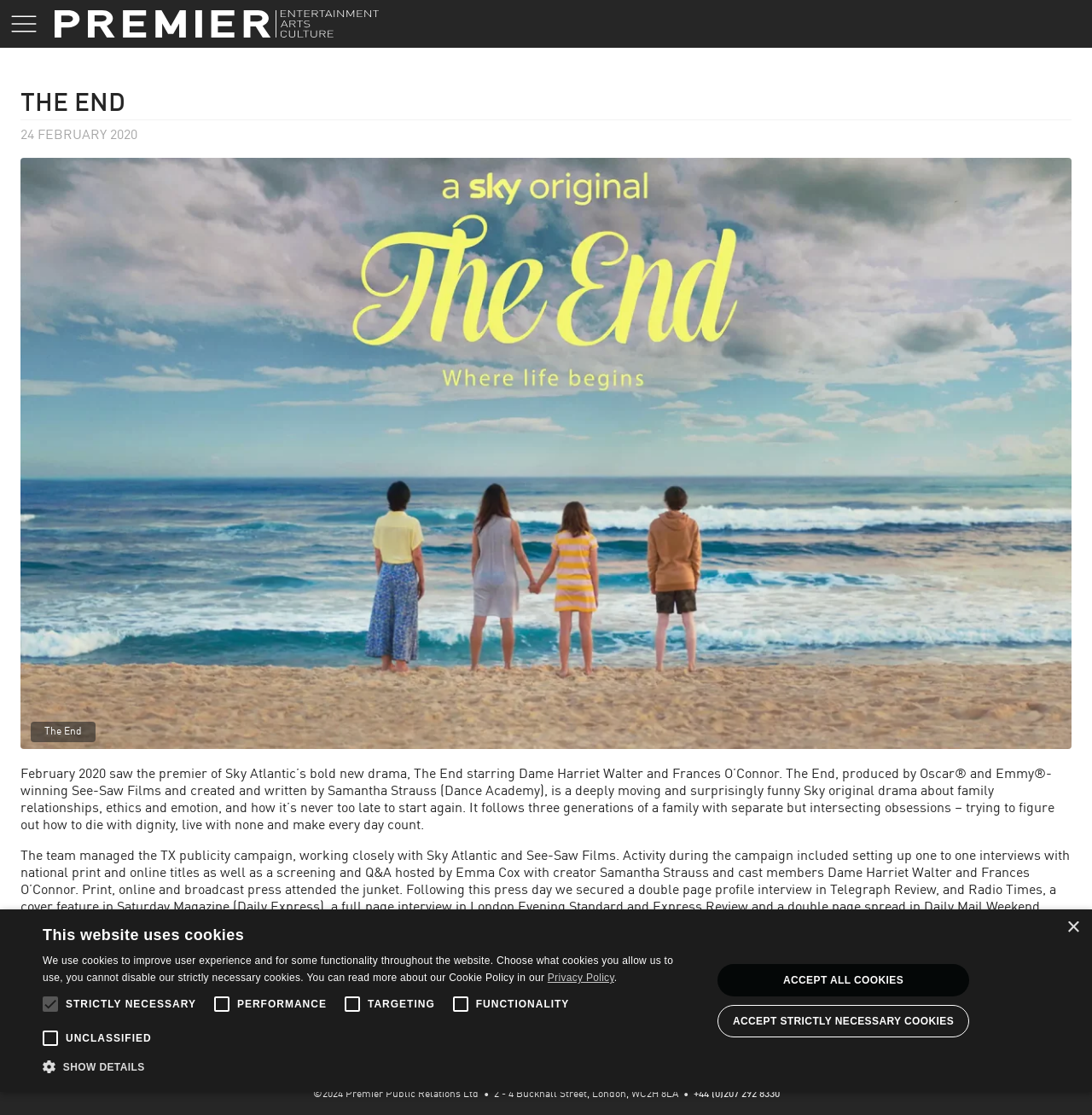What is the profession of Samantha Strauss?
Answer the question based on the image using a single word or a brief phrase.

creator and writer